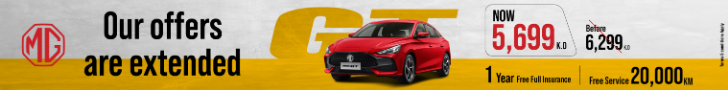Use the details in the image to answer the question thoroughly: 
What is the original price of the MG GT?

The original price of the MG GT is mentioned in the banner as 'Before 6,299 K.D.' which is the price before the promotional offer